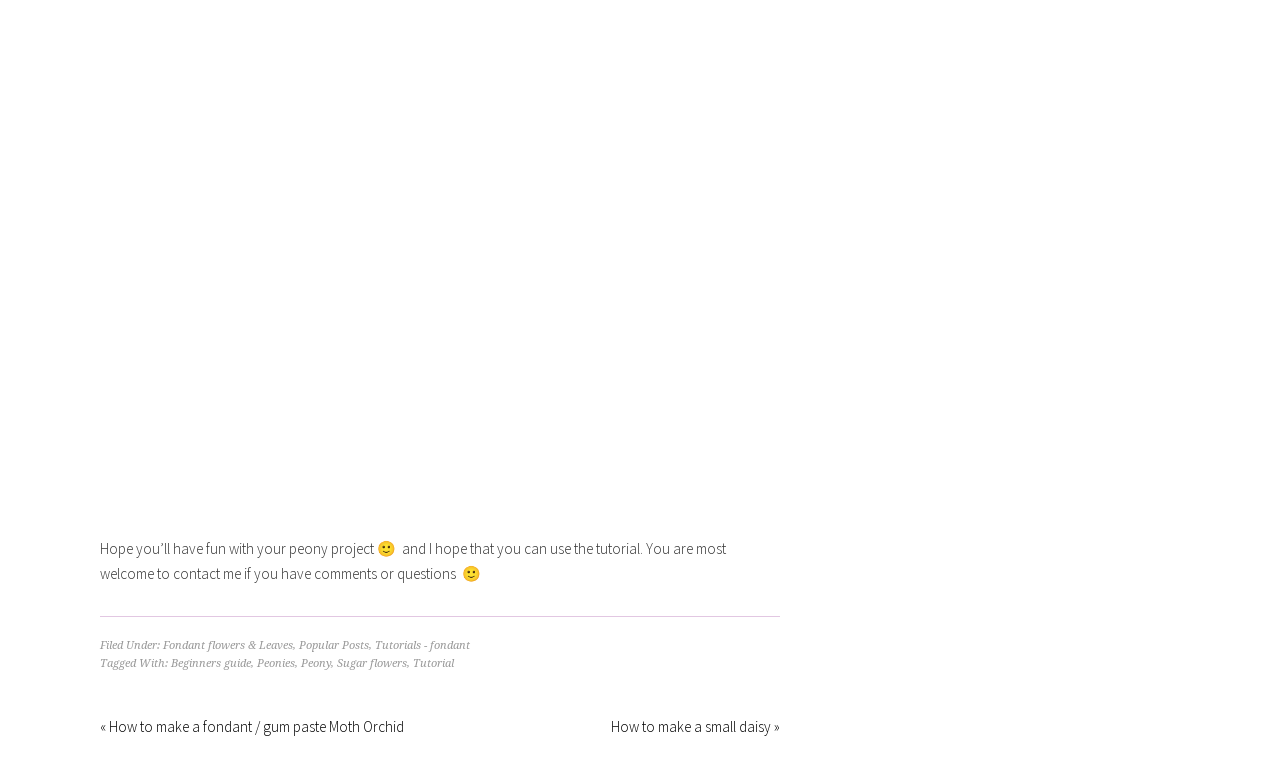What is the position of the image on the page?
Answer the question with a detailed explanation, including all necessary information.

The image is positioned at the top of the page, as indicated by its bounding box coordinates [0.109, 0.054, 0.578, 0.648], which shows that its y1 and y2 values are smaller than those of other elements.